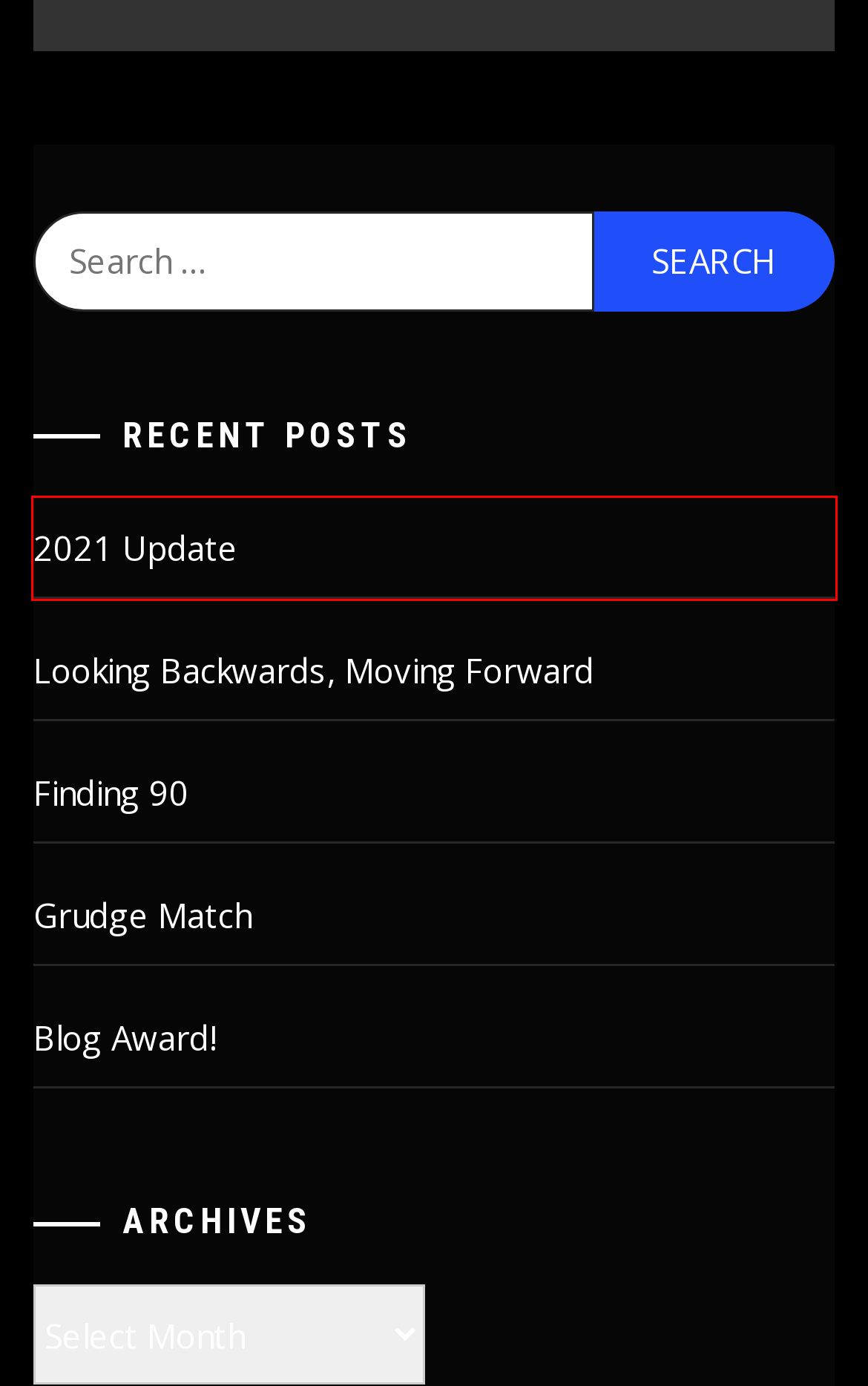Examine the screenshot of a webpage featuring a red bounding box and identify the best matching webpage description for the new page that results from clicking the element within the box. Here are the options:
A. More Training and Tools – A Journey Into Billiards
B. Blog Award! – A Journey Into Billiards
C. 2021 Update – A Journey Into Billiards
D. 2010 – A Journey Into Billiards
E. johnny – A Journey Into Billiards
F. Grudge Match – A Journey Into Billiards
G. Finding 90 – A Journey Into Billiards
H. Looking Backwards, Moving Forward – A Journey Into Billiards

C